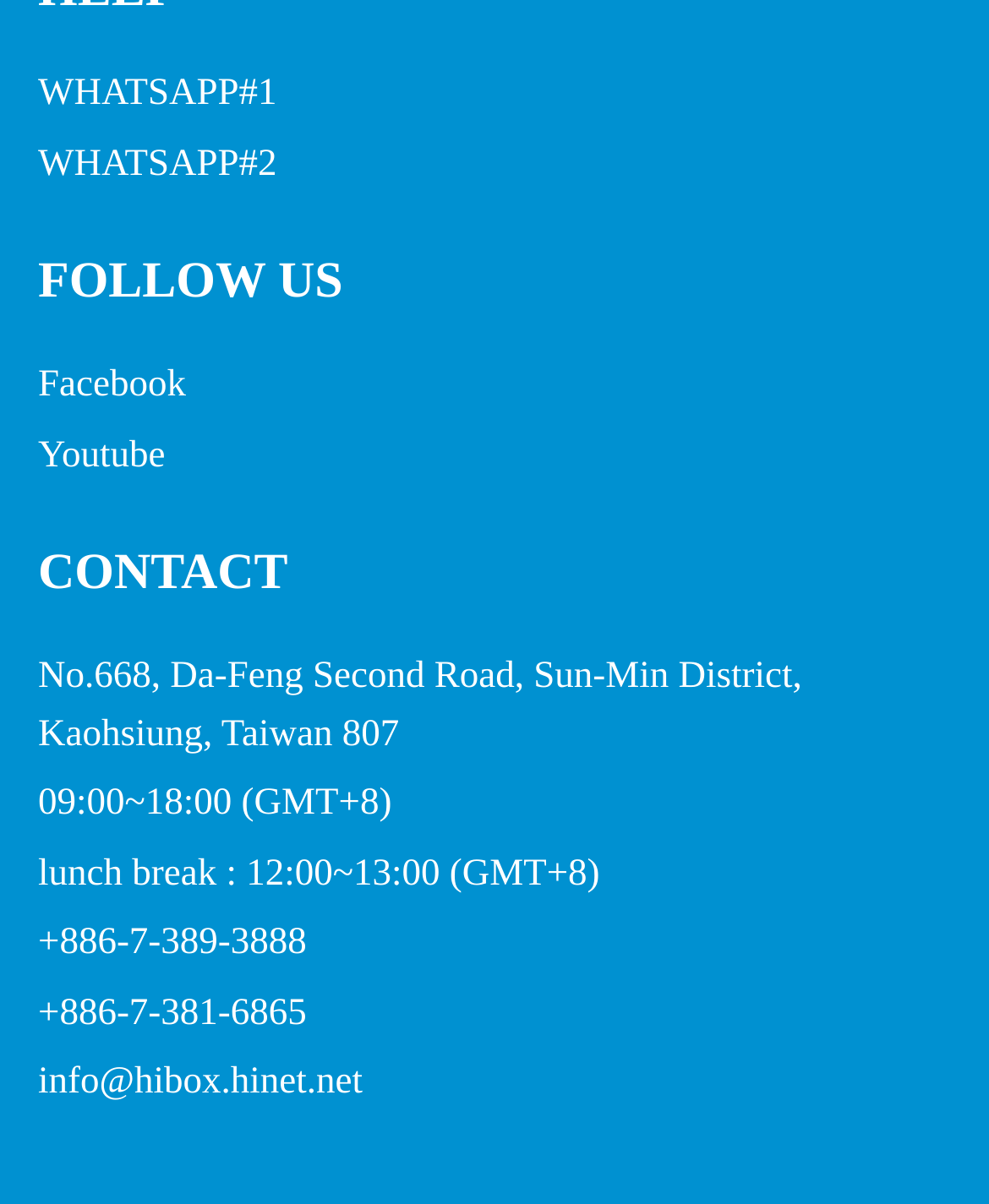Please reply with a single word or brief phrase to the question: 
What is the company's address?

No.668, Da-Feng Second Road, Sun-Min District, Kaohsiung, Taiwan 807